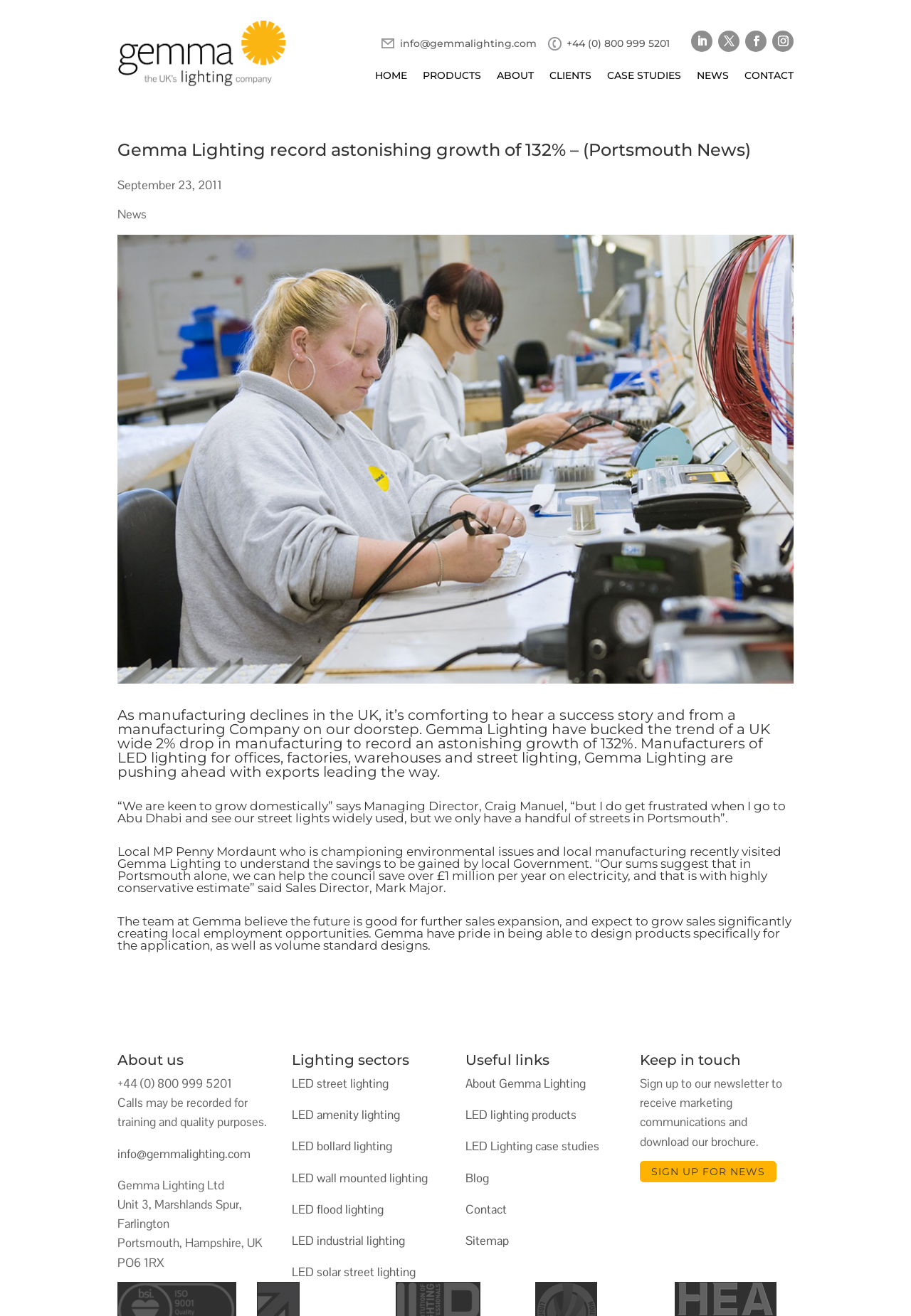Who is the Managing Director of Gemma Lighting?
Examine the webpage screenshot and provide an in-depth answer to the question.

According to the webpage, Craig Manuel is the Managing Director of Gemma Lighting. This information can be found in the third heading on the webpage, where he is quoted as saying 'We are keen to grow domestically...'.